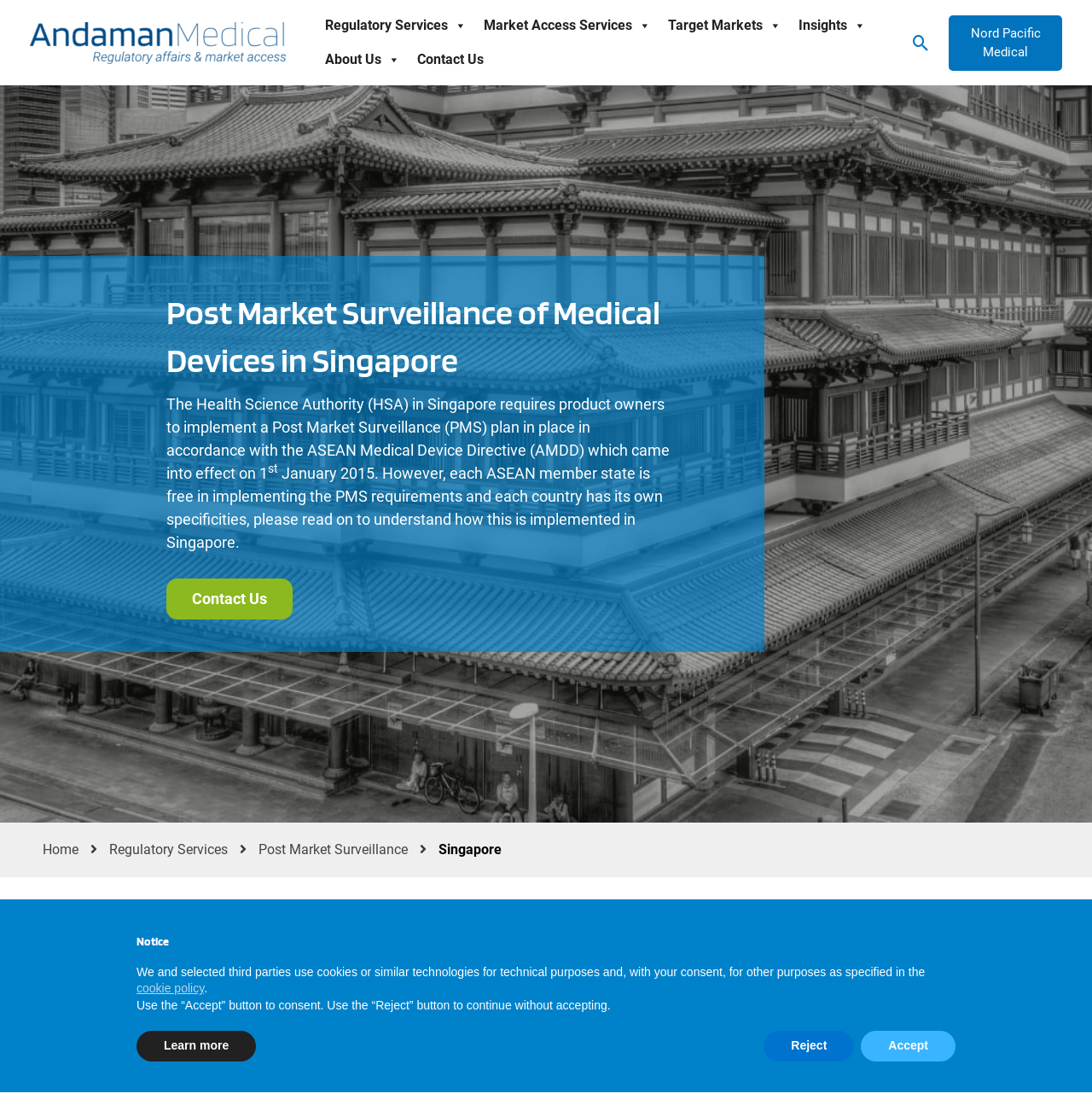Please locate the bounding box coordinates of the element that should be clicked to achieve the given instruction: "Click the Andaman Medical logo".

[0.027, 0.02, 0.262, 0.057]